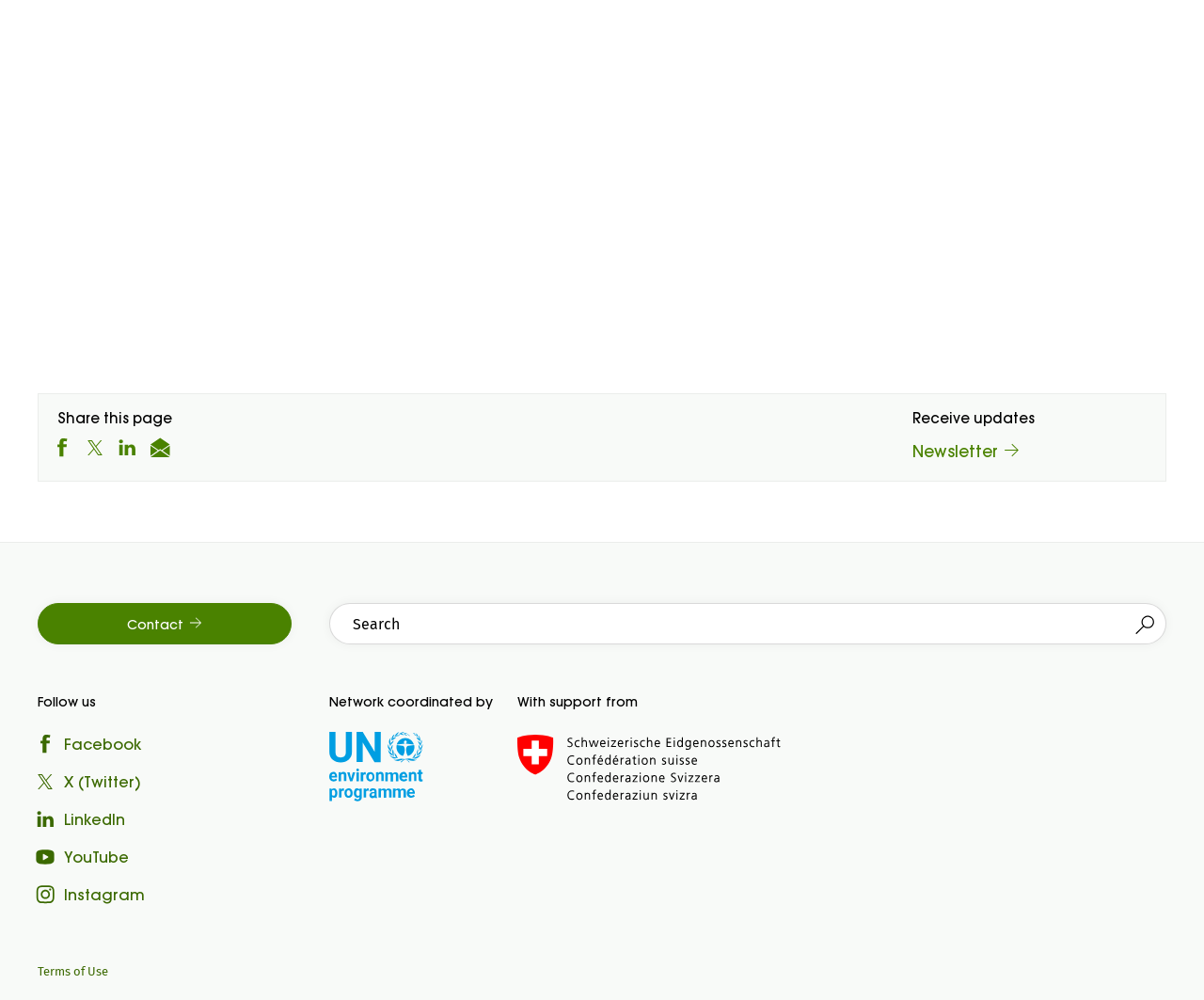Locate the coordinates of the bounding box for the clickable region that fulfills this instruction: "Follow us on LinkedIn".

[0.031, 0.809, 0.056, 0.839]